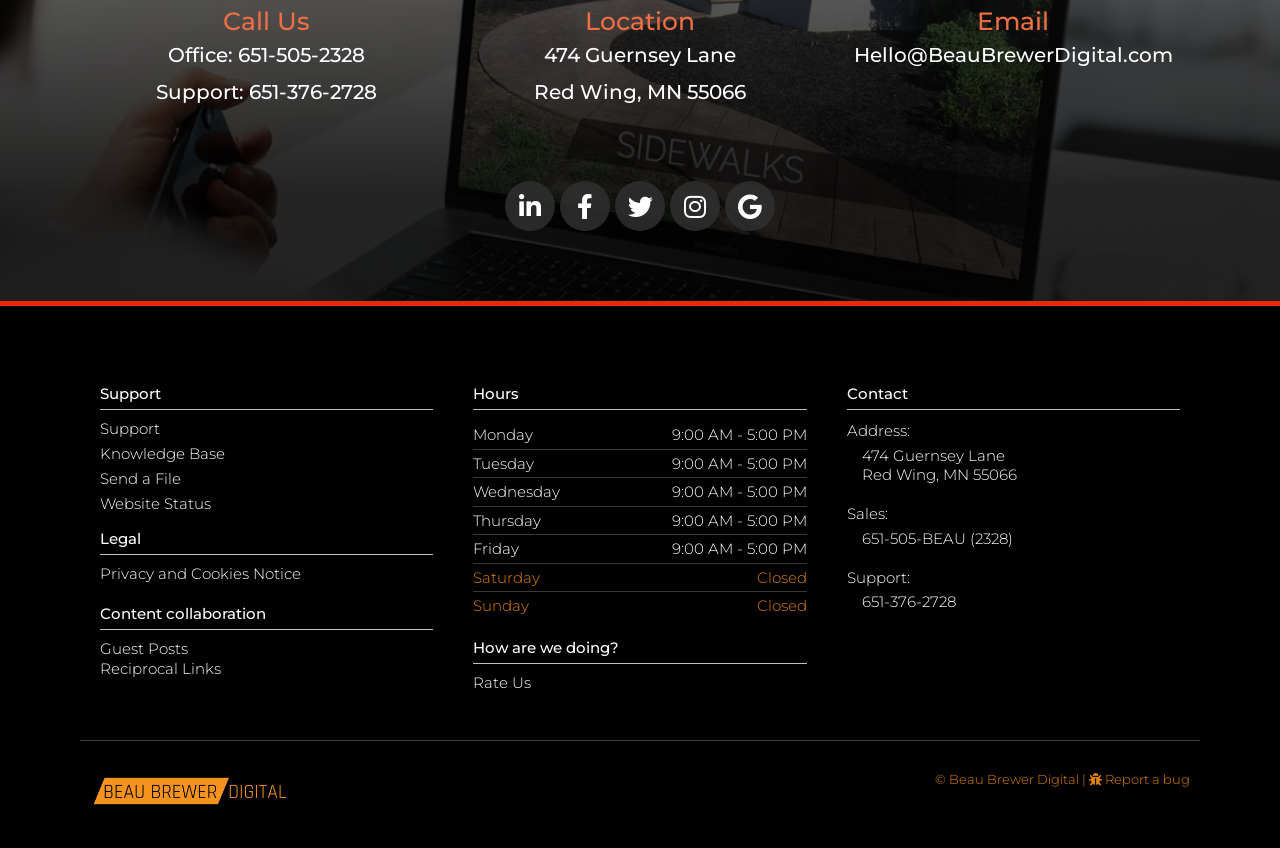Please determine the bounding box coordinates for the element that should be clicked to follow these instructions: "Rate the company's service".

[0.362, 0.796, 0.63, 0.814]